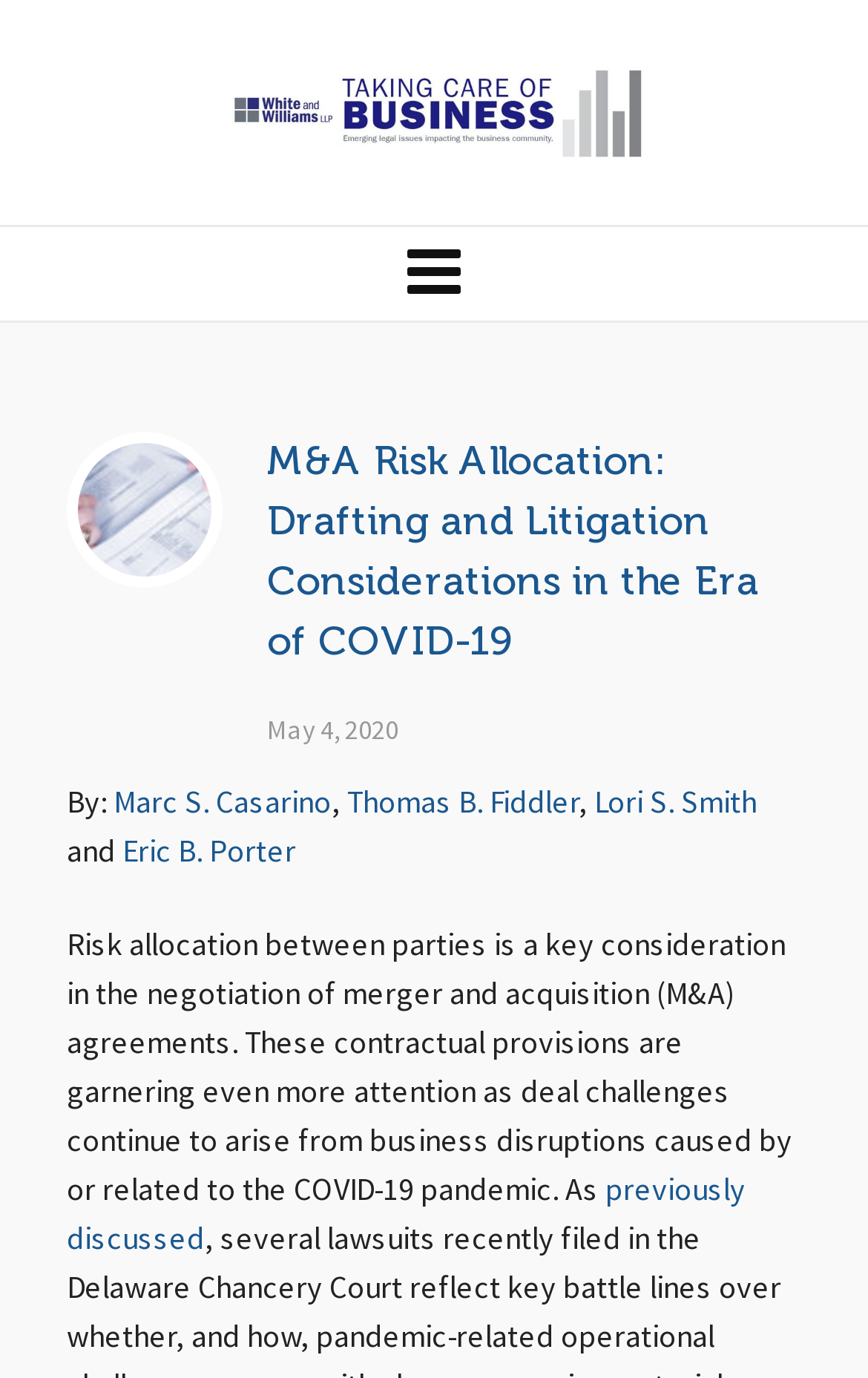Please find the bounding box coordinates of the clickable region needed to complete the following instruction: "Read more about previously discussed topics". The bounding box coordinates must consist of four float numbers between 0 and 1, i.e., [left, top, right, bottom].

[0.077, 0.852, 0.859, 0.913]